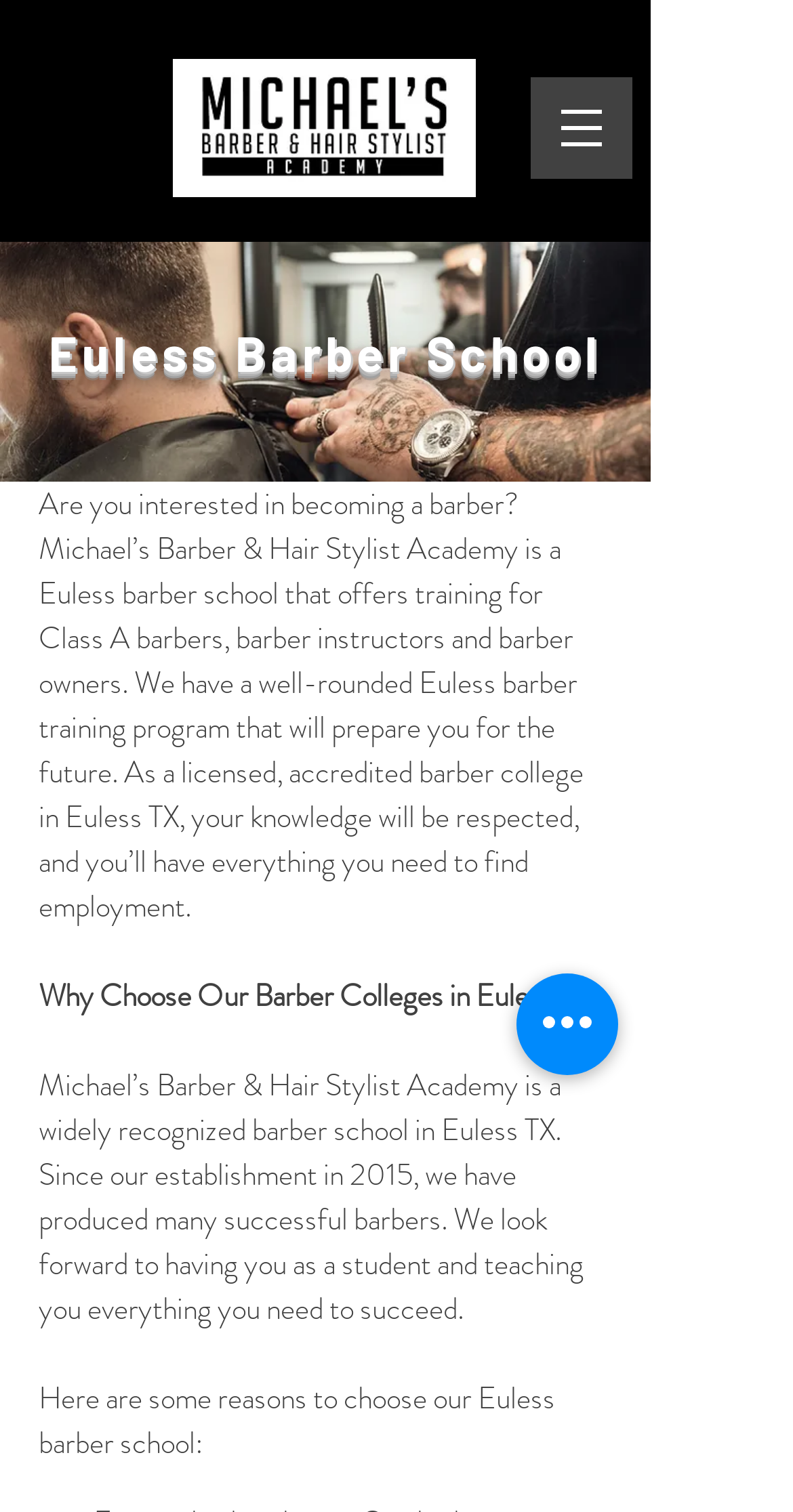Refer to the screenshot and give an in-depth answer to this question: What is the purpose of the slideshow section?

The slideshow section is likely used to showcase slides, as indicated by the region element with the text 'Slideshow' and the navigation element with the text 'Slides'. This section may contain images or other visual content related to the barber school.